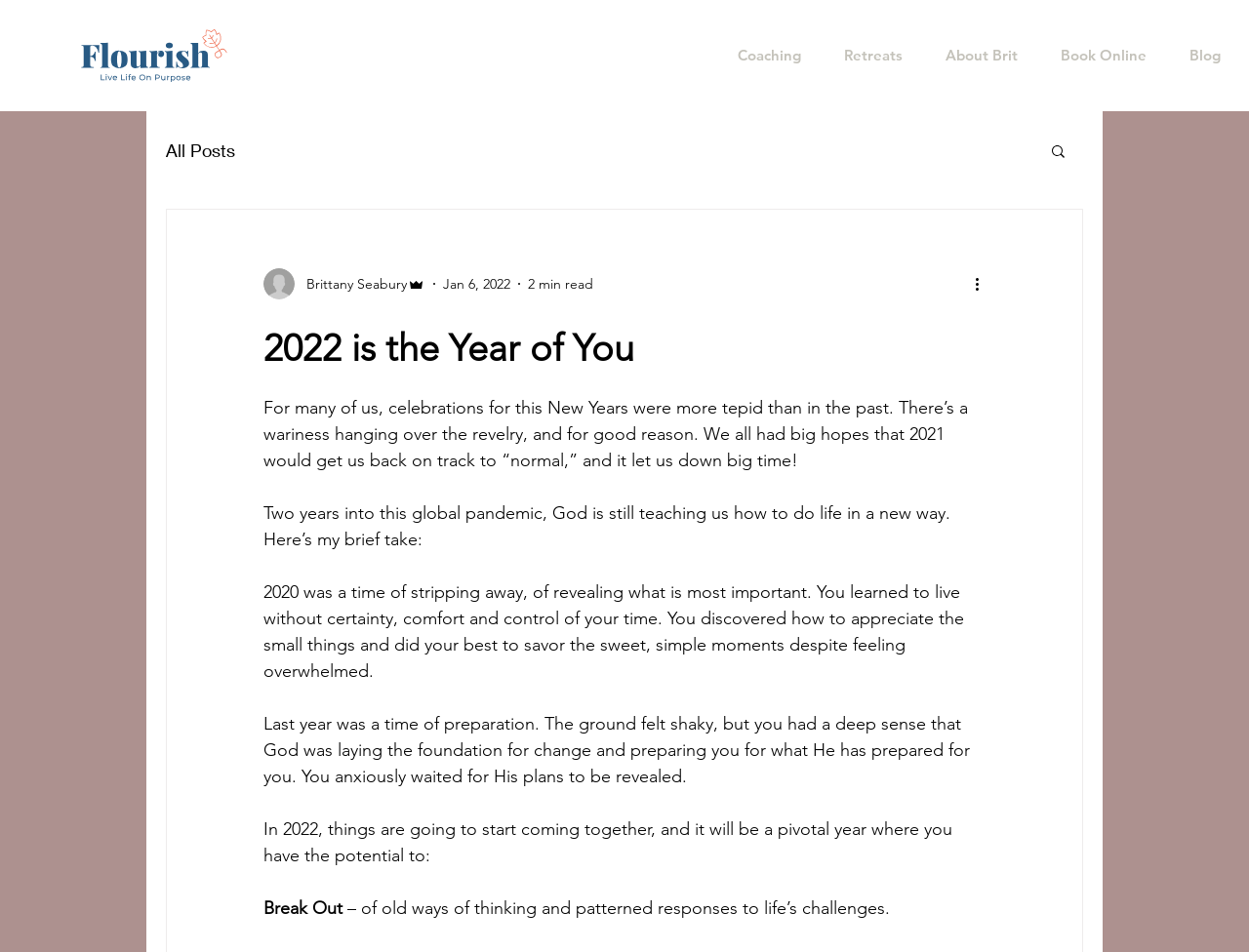Is there a search function on the page?
From the screenshot, supply a one-word or short-phrase answer.

Yes